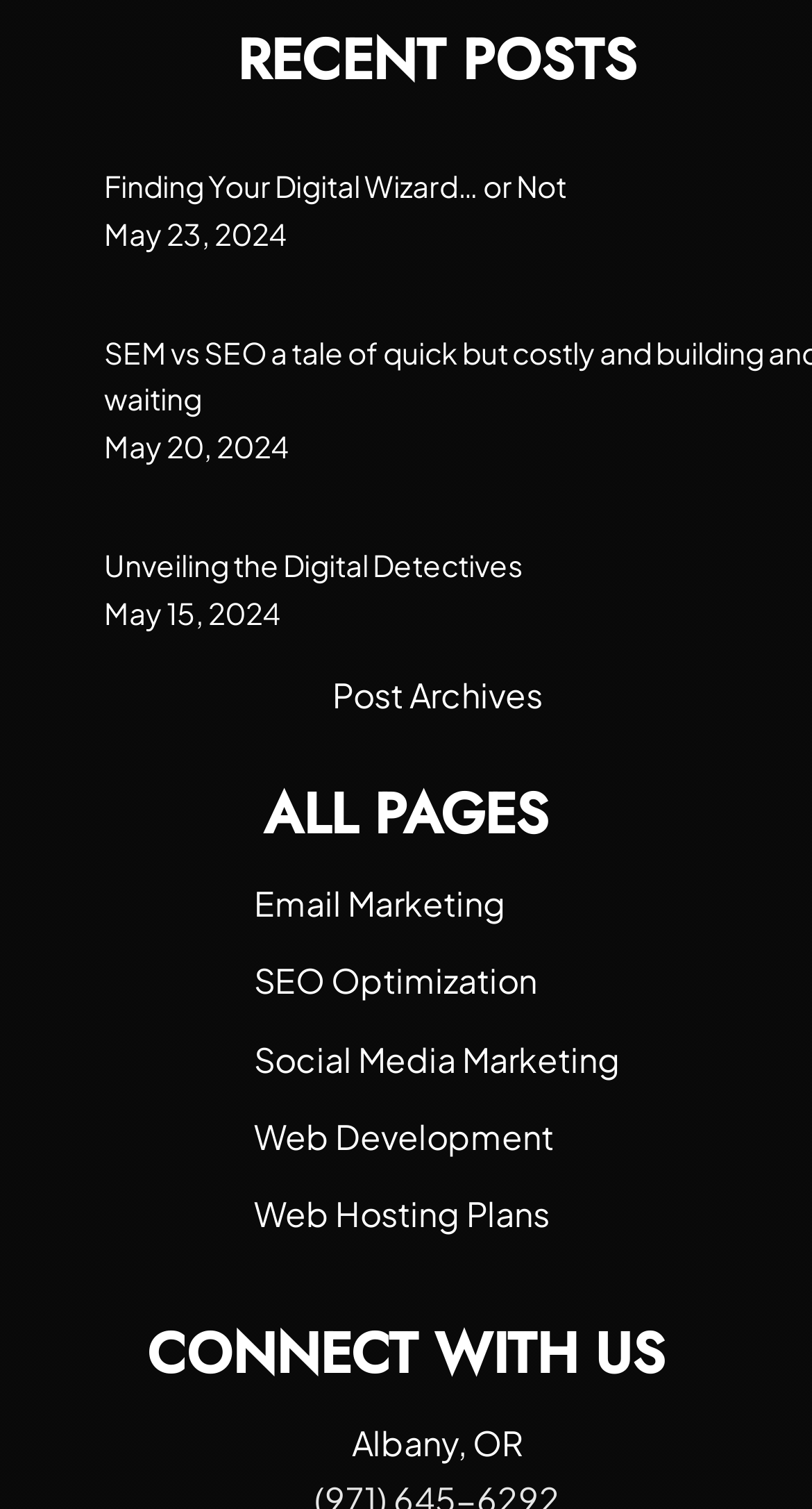Provide a one-word or brief phrase answer to the question:
What is the title of the section at the bottom of the webpage?

CONNECT WITH US